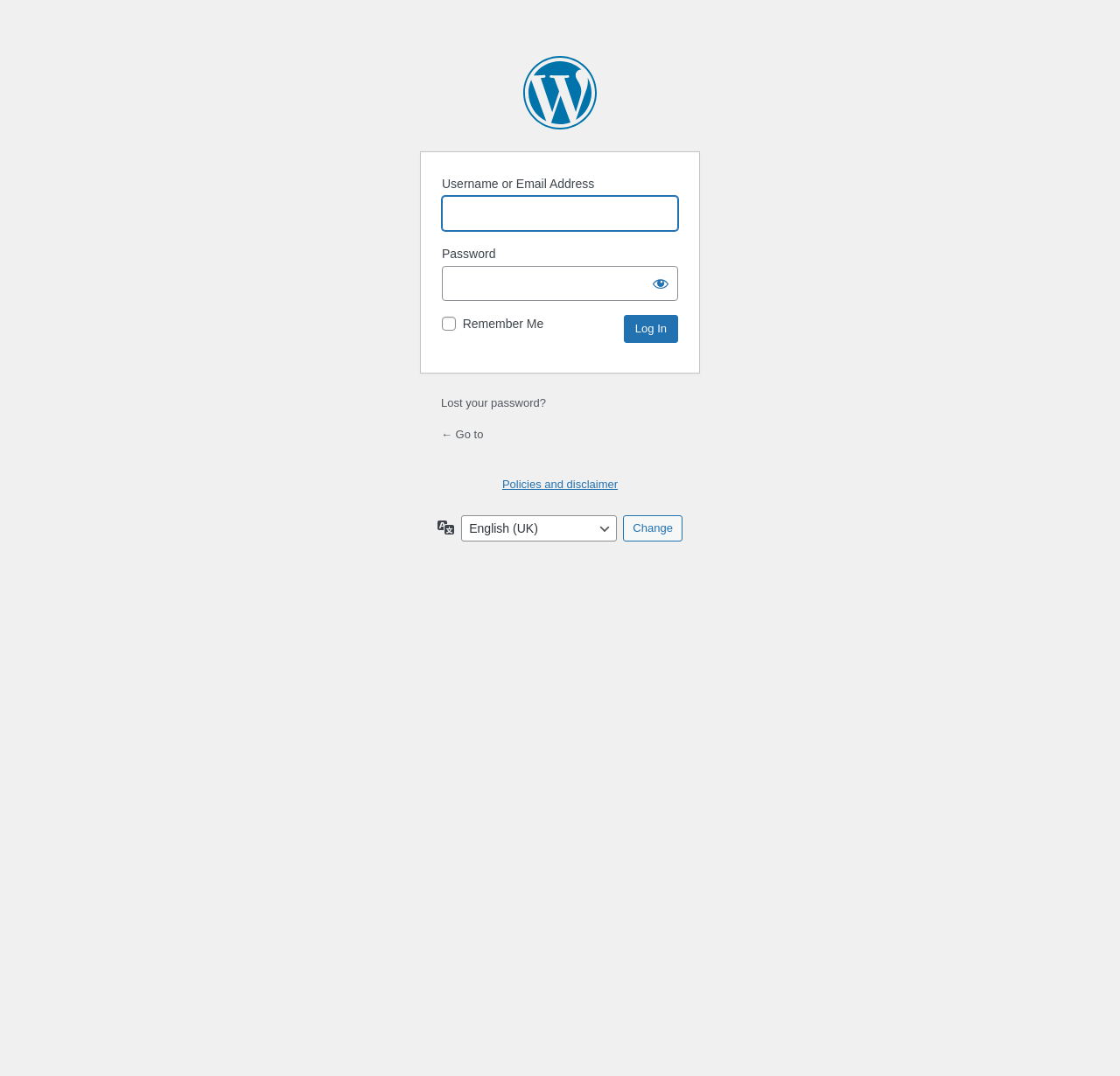Locate the bounding box coordinates of the item that should be clicked to fulfill the instruction: "Enter password".

[0.395, 0.247, 0.605, 0.28]